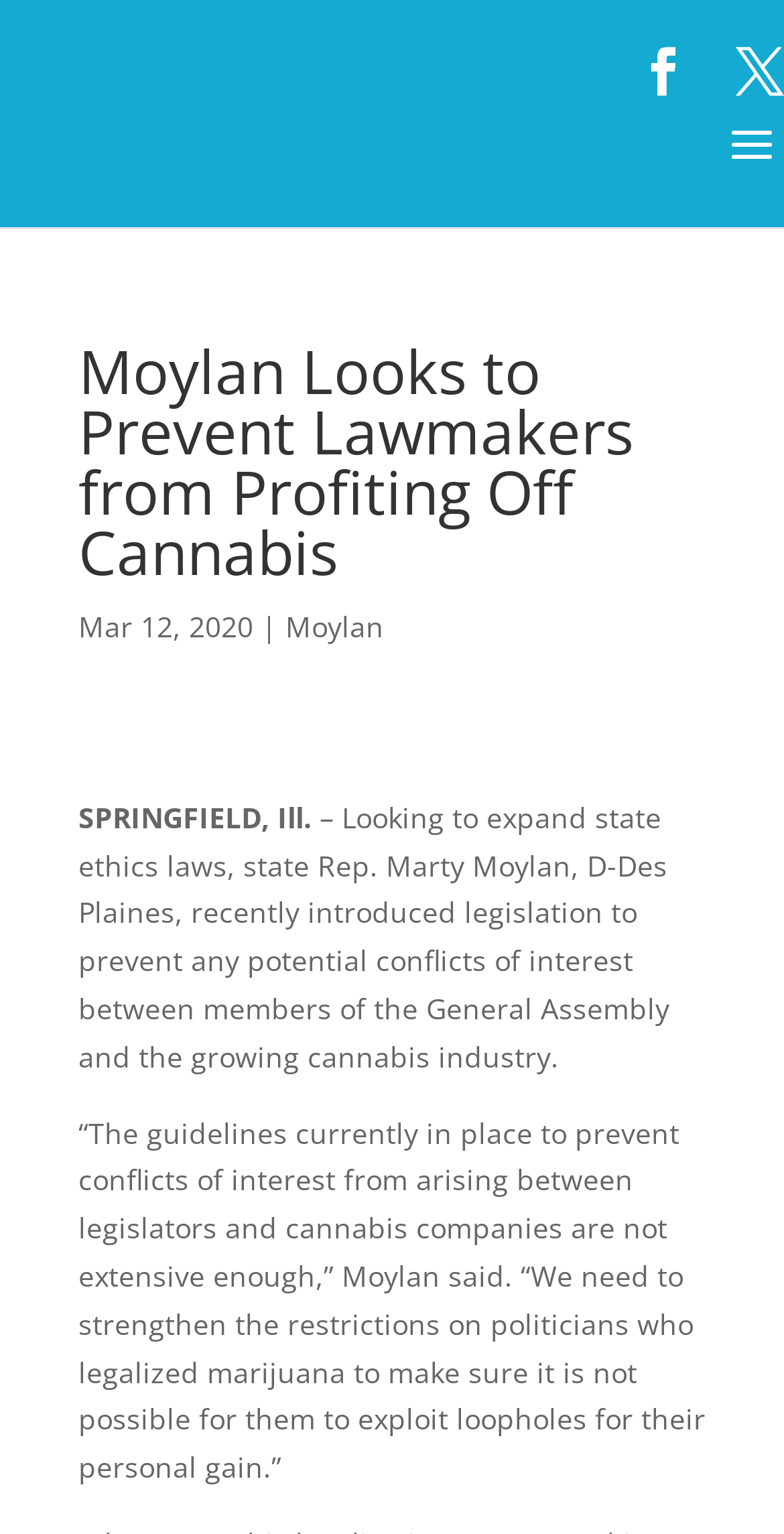Use the information in the screenshot to answer the question comprehensively: What is the purpose of the legislation?

According to the webpage, the purpose of the legislation is to prevent any potential conflicts of interest between members of the General Assembly and the growing cannabis industry, and to strengthen the restrictions on politicians who legalized marijuana.